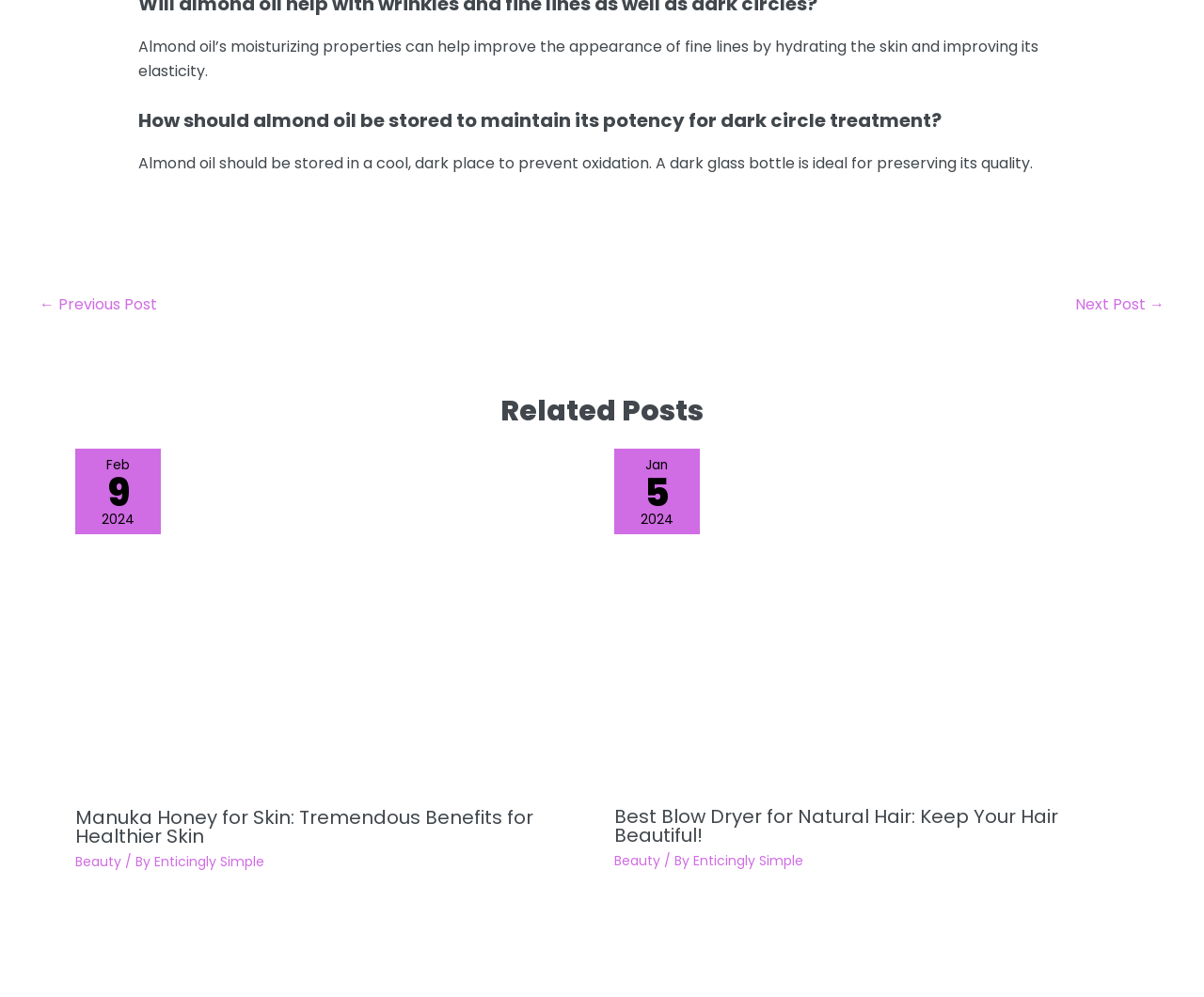Please respond to the question with a concise word or phrase:
Who is the author of the articles on this webpage?

Enticingly Simple